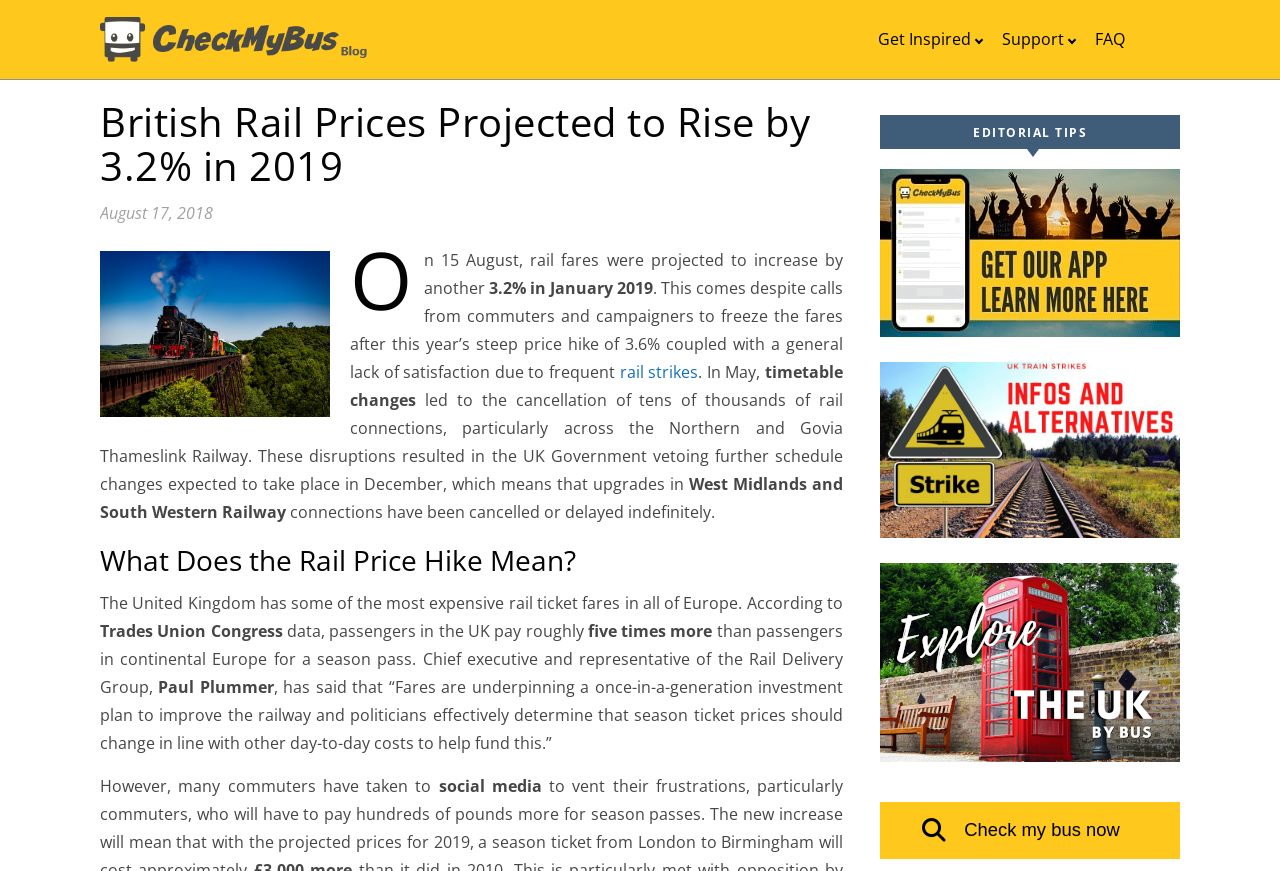Locate the bounding box coordinates of the element that needs to be clicked to carry out the instruction: "Explore 'Meet friends and See the World with the NEW CheckMyBus App'". The coordinates should be given as four float numbers ranging from 0 to 1, i.e., [left, top, right, bottom].

[0.688, 0.194, 0.922, 0.387]